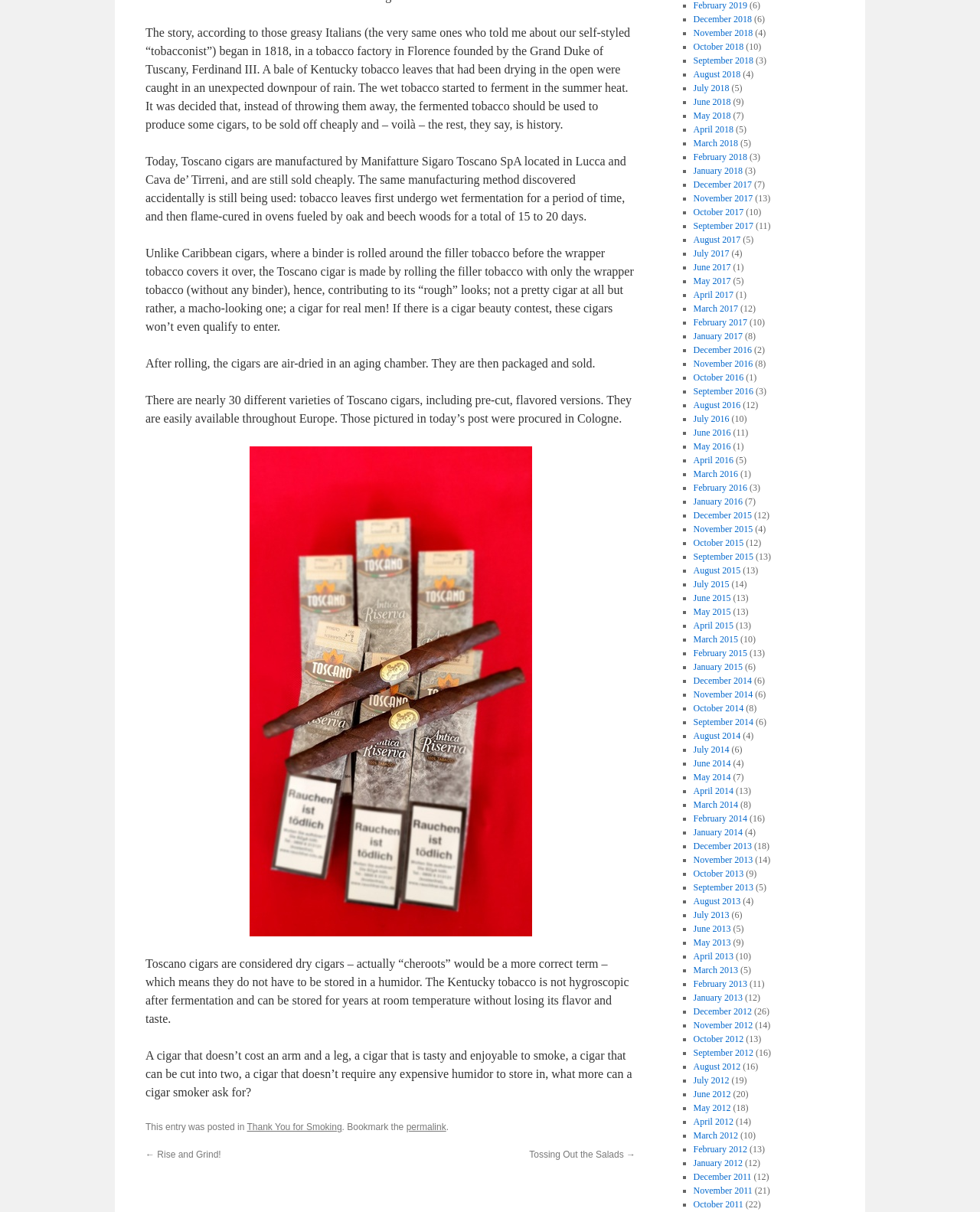Predict the bounding box for the UI component with the following description: "Tossing Out the Salads →".

[0.54, 0.948, 0.648, 0.957]